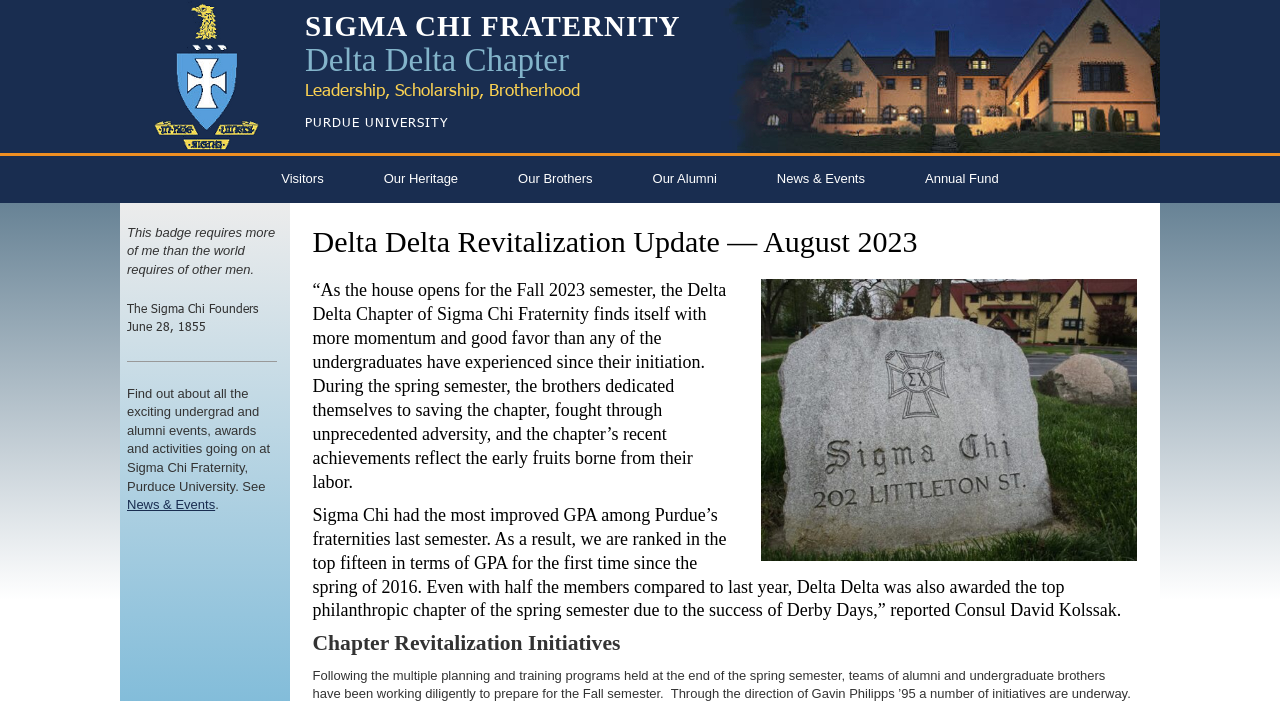Generate a comprehensive caption for the webpage you are viewing.

The webpage is about the Delta Delta Chapter of Sigma Chi Fraternity at Purdue University. At the top, there is a logo of the fraternity with the text "The Delta Delta Chapter of Sigma Chi" next to it. Below the logo, there are three lines of text: "SIGMA CHI FRATERNITY", "Leadership, Scholarship, Brotherhood", and "PURDUE UNIVERSITY".

To the right of the logo, there is a large image that spans almost the entire width of the page. Below the image, there are six links in a row: "Visitors", "Our Heritage", "Our Brothers", "Our Alumni", "News & Events", and "Annual Fund".

The main content of the page is divided into sections. The first section is titled "Delta Delta Revitalization Update — August 2023" and has a brief introduction to the chapter's recent achievements. Below the introduction, there is an image of a rock in front of the Sigma Chi house at Purdue University.

The next section describes the chapter's recent achievements, including improving their GPA and being awarded the top philanthropic chapter of the spring semester. This section is followed by a section titled "Chapter Revitalization Initiatives", which includes a quote from the Sigma Chi Founders and a brief description of upcoming events. There is also a link to "News & Events" at the bottom of this section.

Overall, the webpage provides an update on the Delta Delta Chapter of Sigma Chi Fraternity at Purdue University, highlighting their recent achievements and upcoming events.